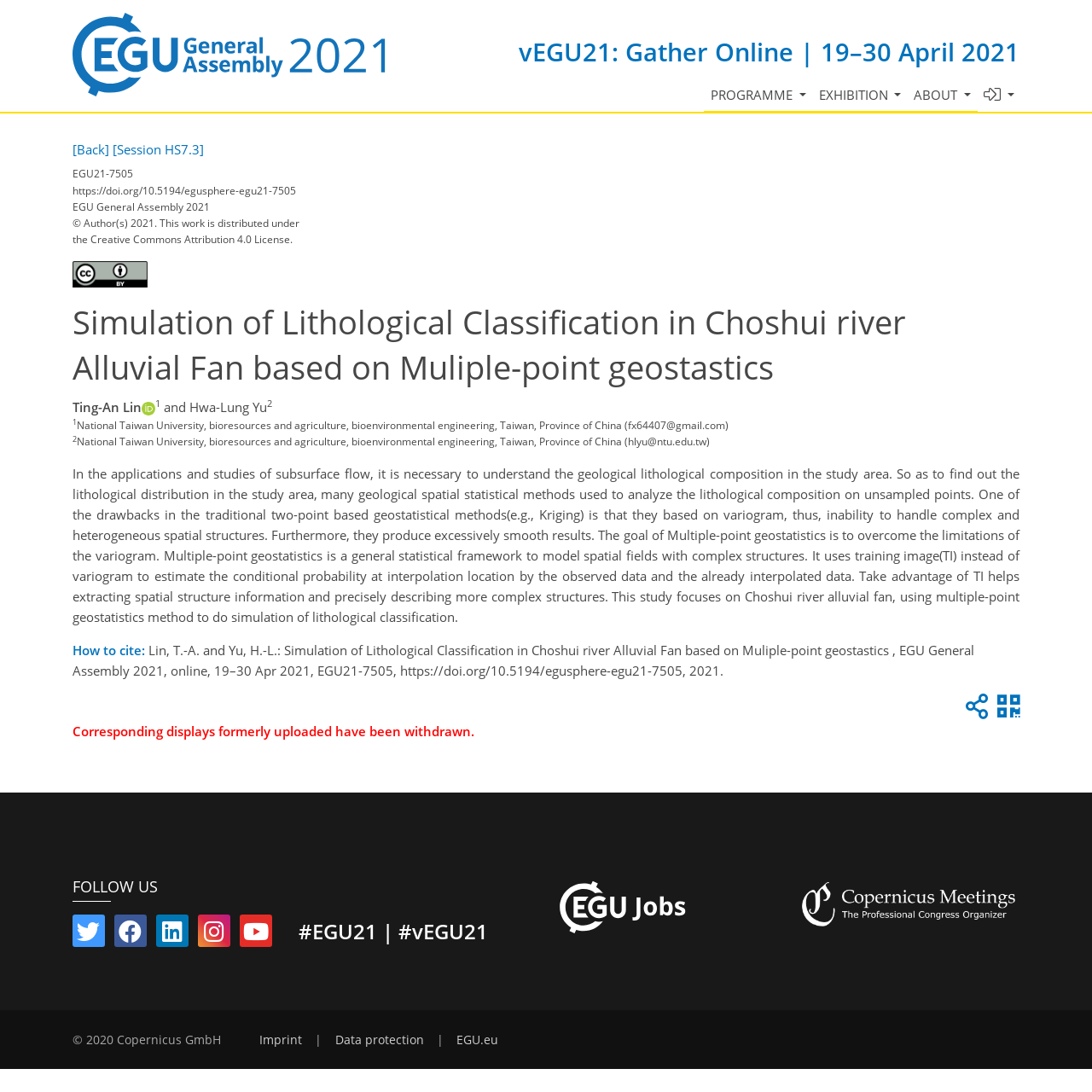Who is the author of the article? Analyze the screenshot and reply with just one word or a short phrase.

Ting-An Lin and Hwa-Lung Yu